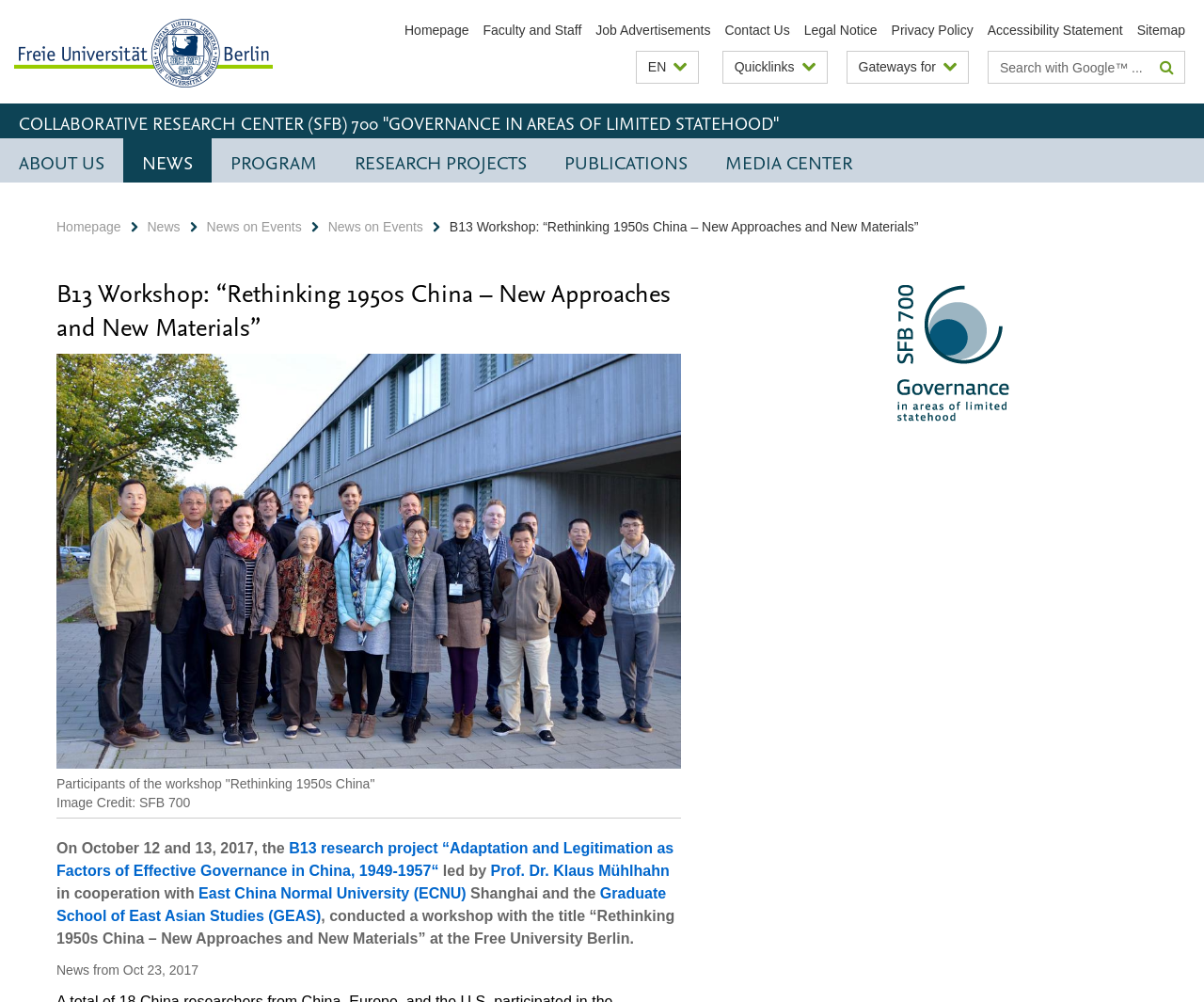Please reply with a single word or brief phrase to the question: 
What is the date of the workshop?

October 12 and 13, 2017